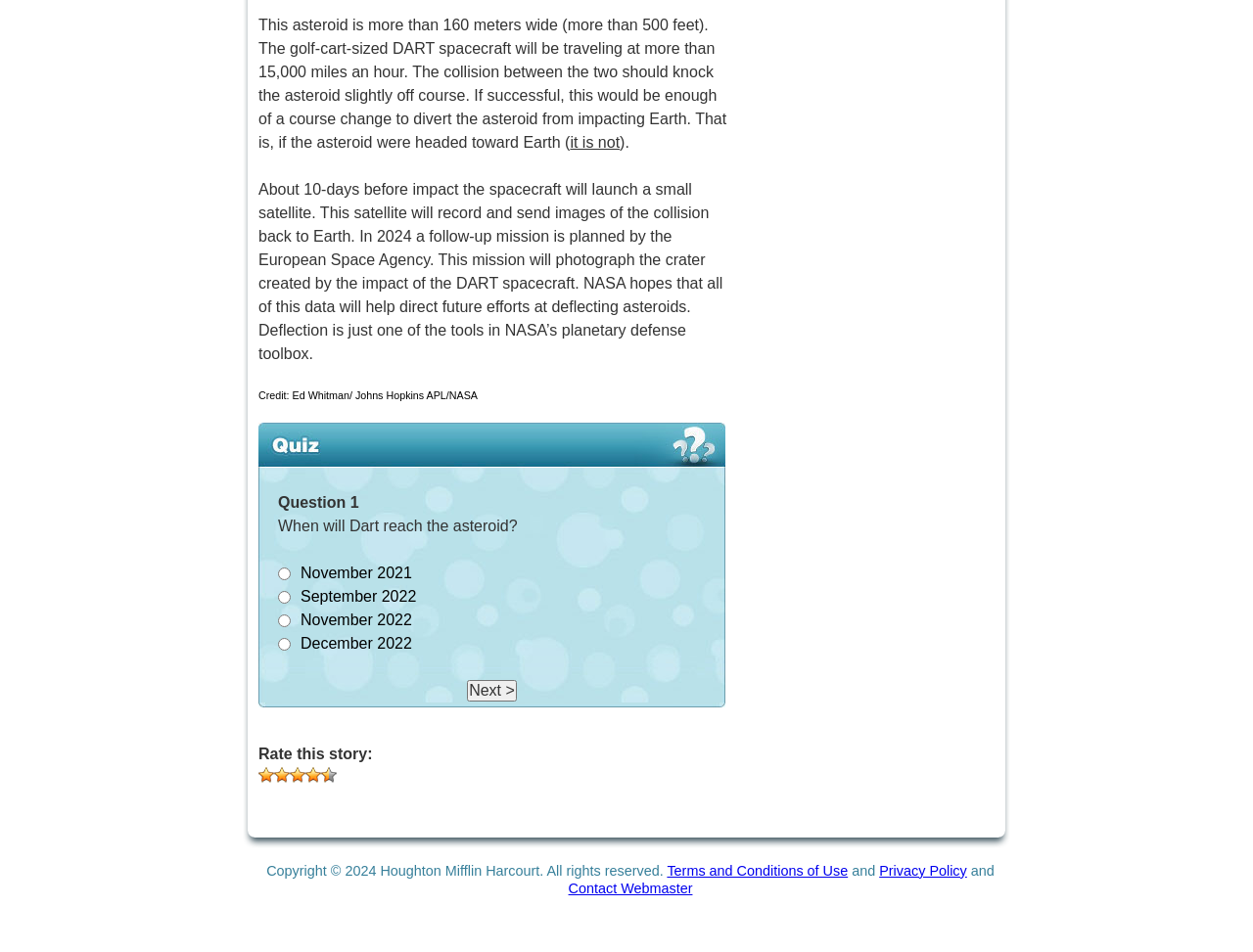Using the details from the image, please elaborate on the following question: What is the purpose of the small satellite?

According to the webpage, 'About 10-days before impact the spacecraft will launch a small satellite. This satellite will record and send images of the collision back to Earth.' This implies that the purpose of the small satellite is to capture images of the collision between the DART spacecraft and the asteroid, which will be sent back to Earth for analysis.